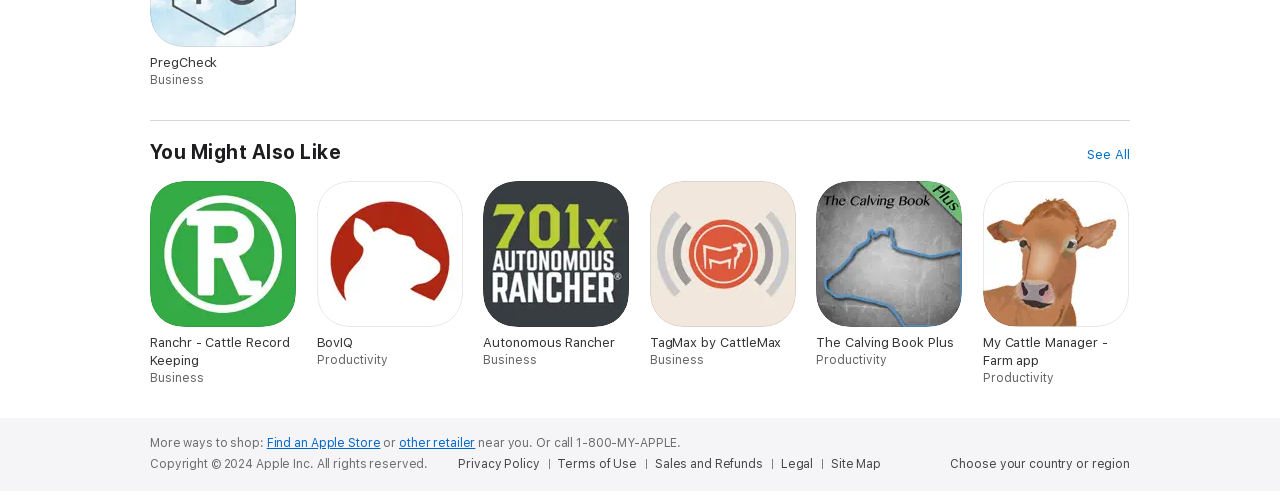Analyze the image and deliver a detailed answer to the question: What is the call to action above the links at the bottom of the page?

The call to action above the links at the bottom of the page is 'Or call 1-800-MY-APPLE' because it is the text content of the element with ID 82, which is a StaticText element positioned above the links at the bottom of the page.